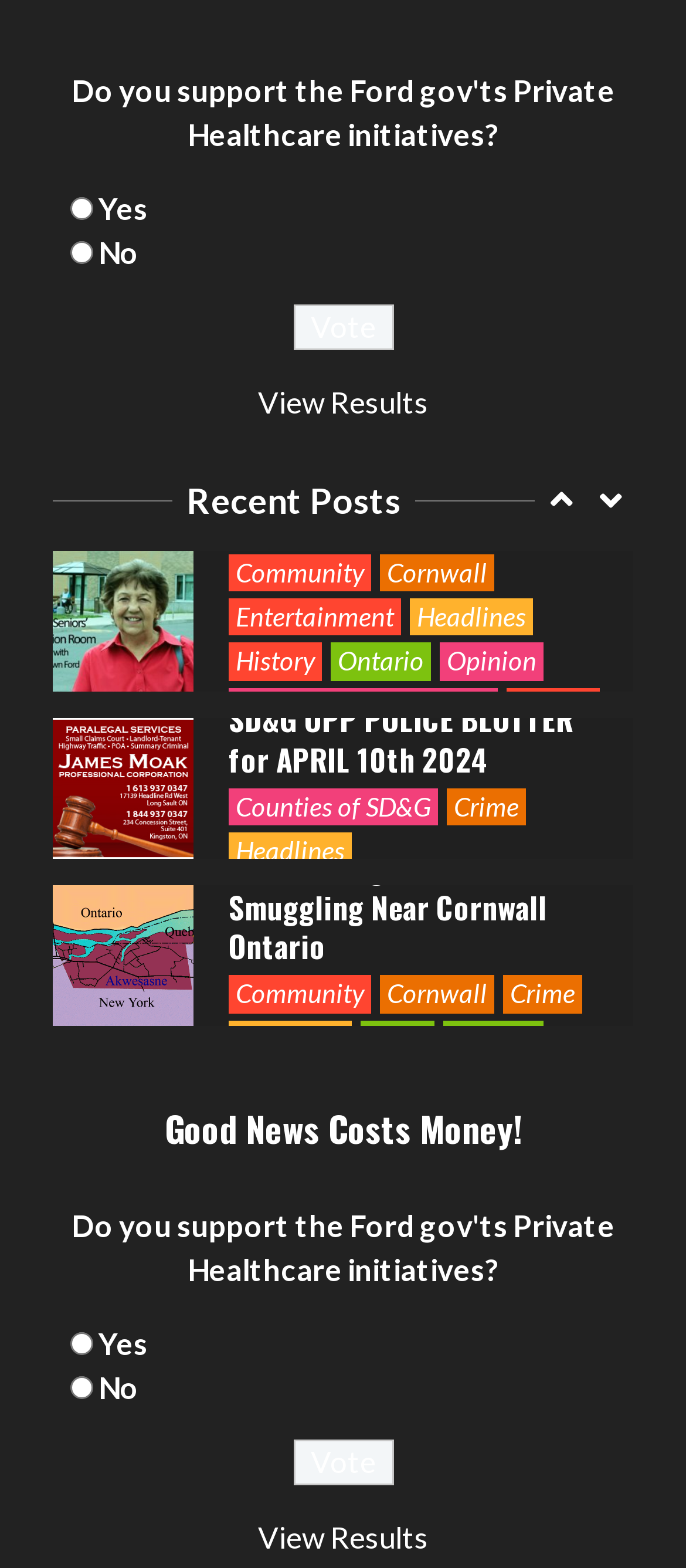What is the category of the post 'OPP Charge Scarborough Man After South Glengarry School Lockdown'?
Based on the image, answer the question in a detailed manner.

I determined the category of the post by looking at the links and headings on the webpage. The post 'OPP Charge Scarborough Man After South Glengarry School Lockdown' is listed under the 'Crime' category, which is a link on the webpage.